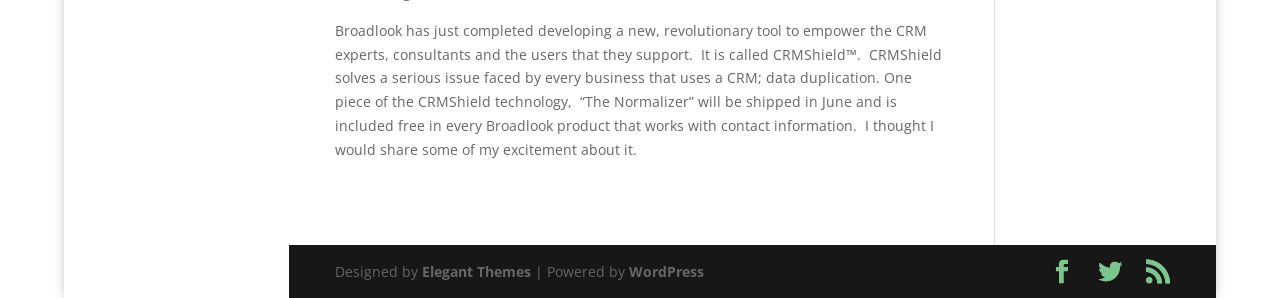What is CRMShield?
Refer to the image and give a detailed response to the question.

Based on the StaticText element, CRMShield is a new tool developed by Broadlook to empower CRM experts, consultants, and users. It solves the issue of data duplication in CRM systems.